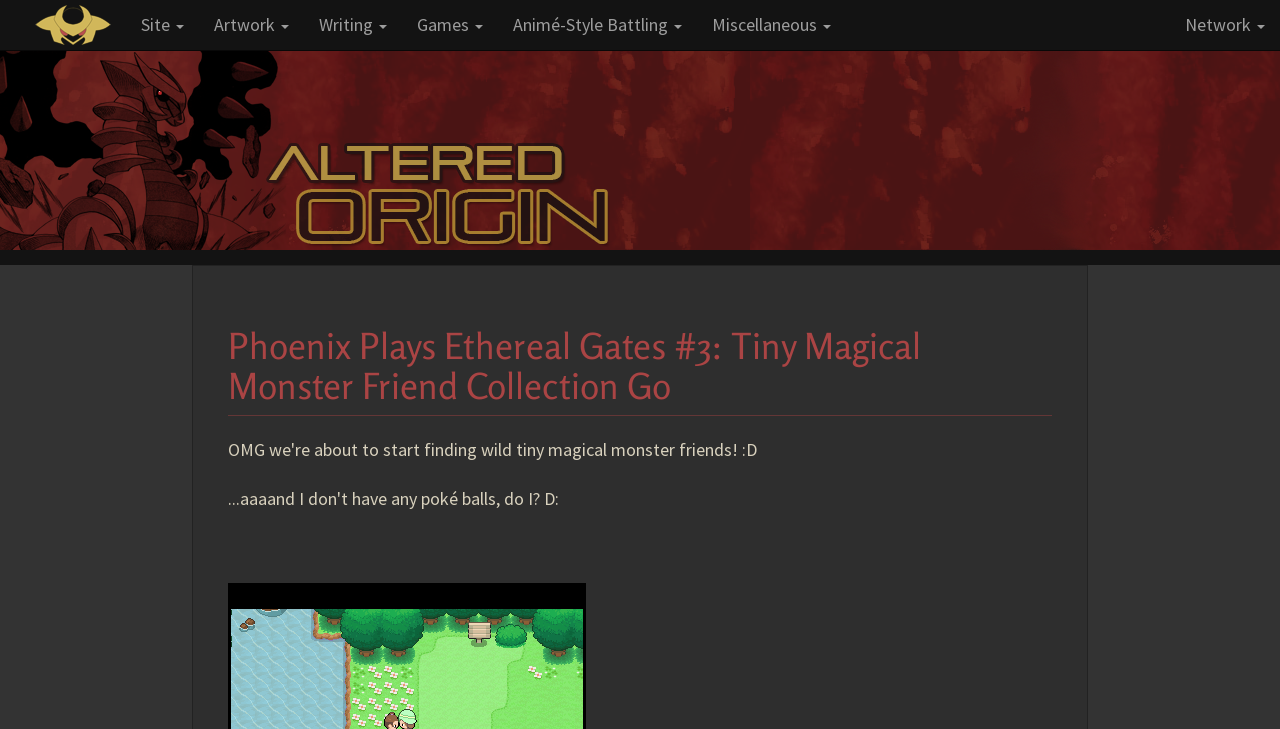For the given element description alt="Altered Origin Logo", determine the bounding box coordinates of the UI element. The coordinates should follow the format (top-left x, top-left y, bottom-right x, bottom-right y) and be within the range of 0 to 1.

[0.016, 0.0, 0.098, 0.069]